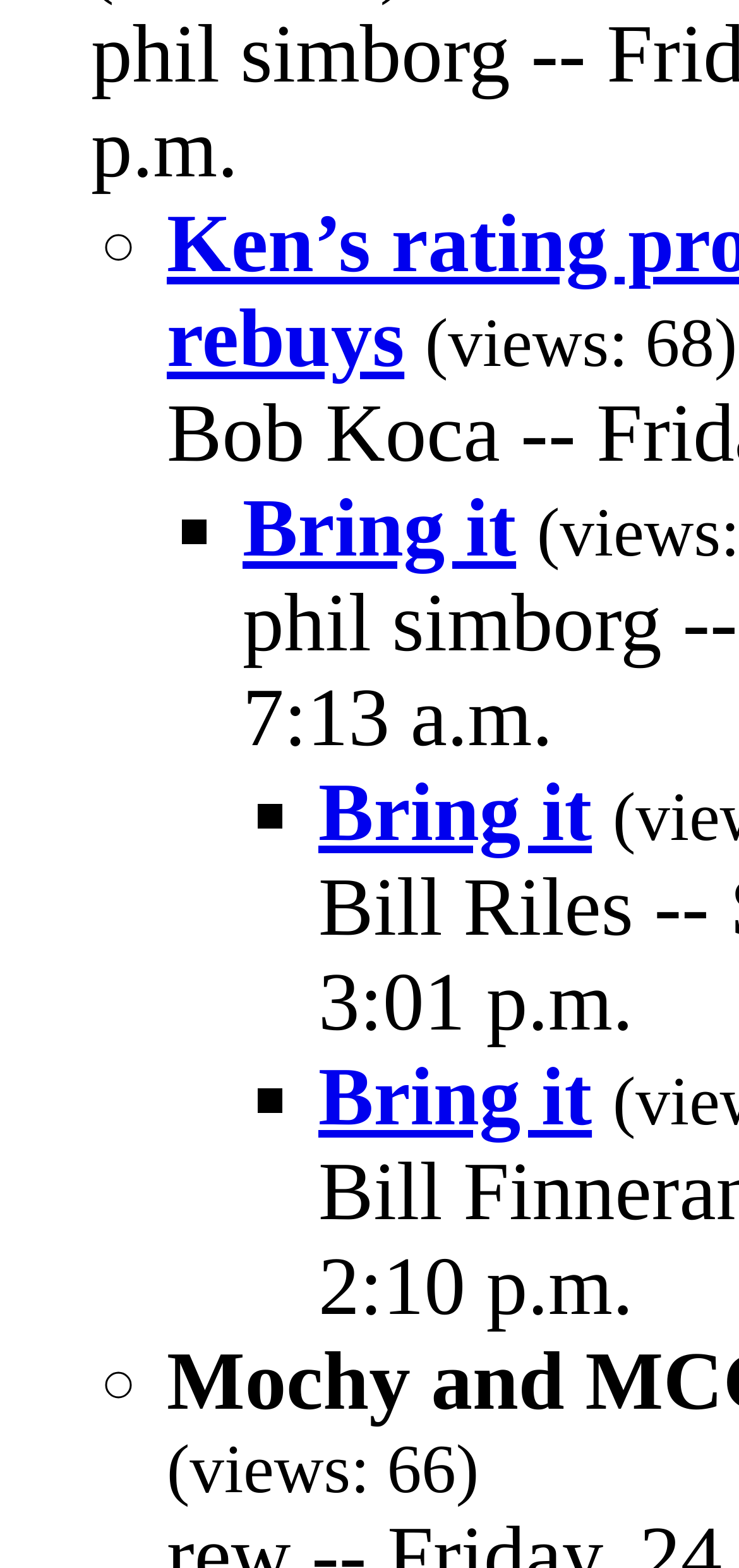What is the view count of the second item?
Based on the screenshot, give a detailed explanation to answer the question.

I looked at the static text '(views: 68)' which is next to the second list marker '■', and found that the view count of the second item is 68.